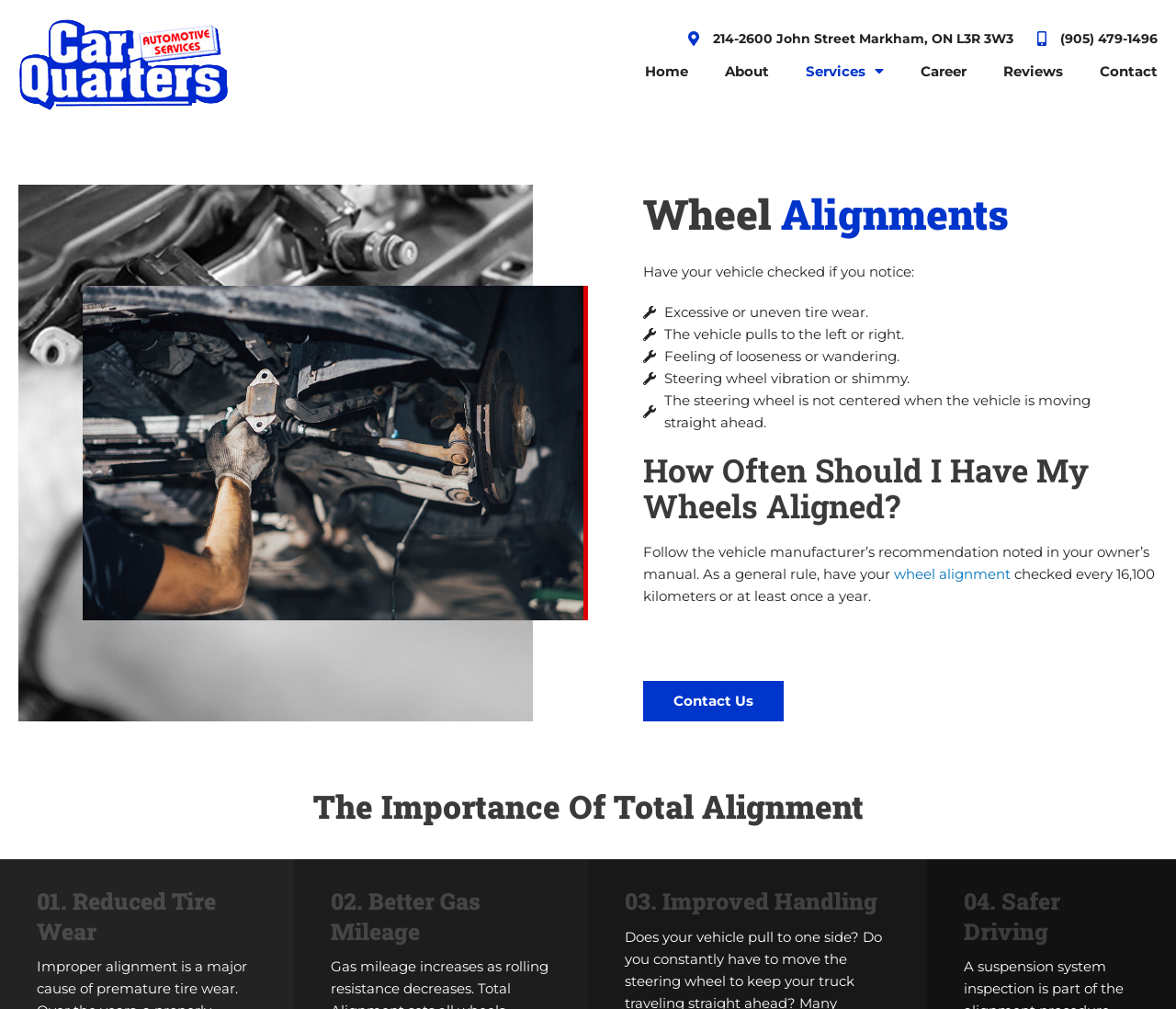Please specify the bounding box coordinates for the clickable region that will help you carry out the instruction: "Navigate to the services page".

[0.685, 0.058, 0.752, 0.083]